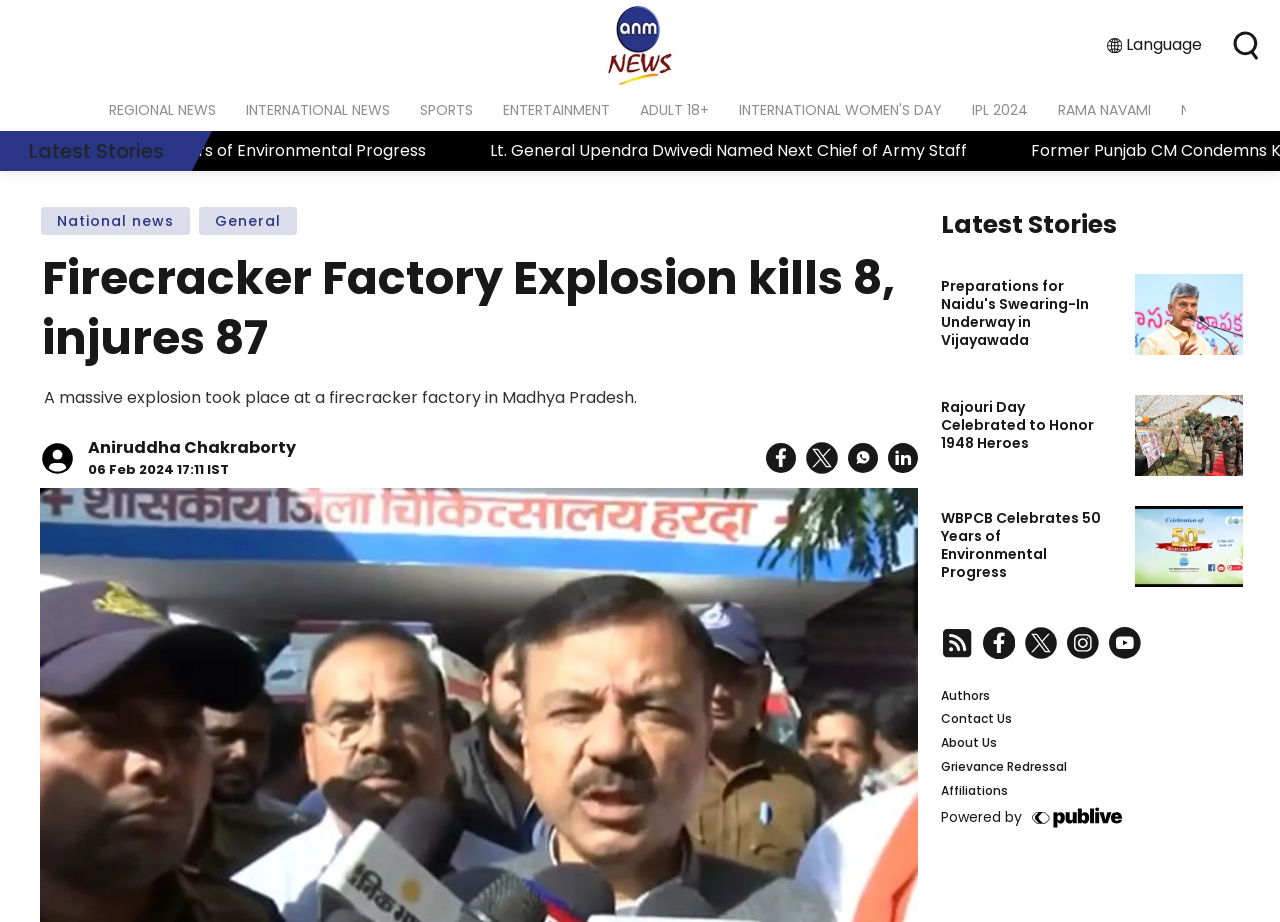Find the bounding box coordinates of the clickable area that will achieve the following instruction: "Share the article on Facebook".

[0.598, 0.48, 0.621, 0.513]